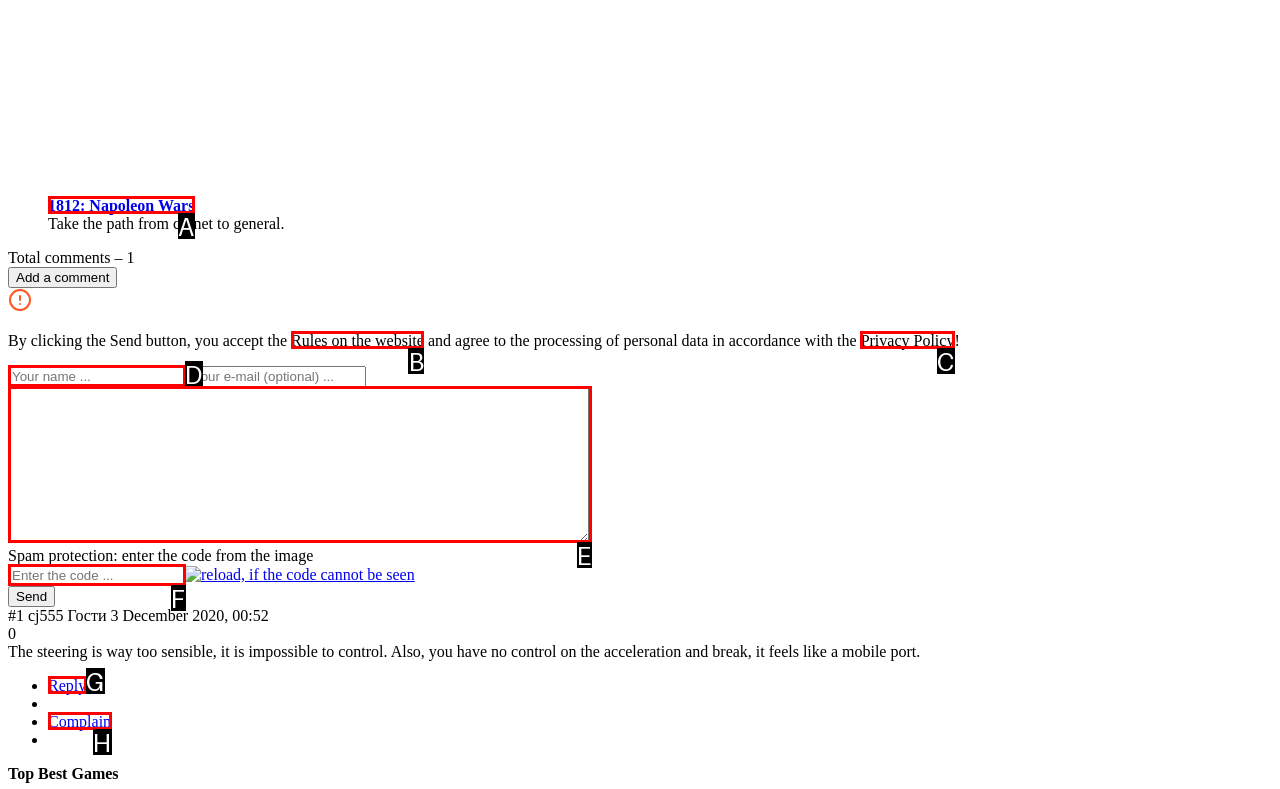Match the description: name="name" placeholder="Your name ..." to the appropriate HTML element. Respond with the letter of your selected option.

D